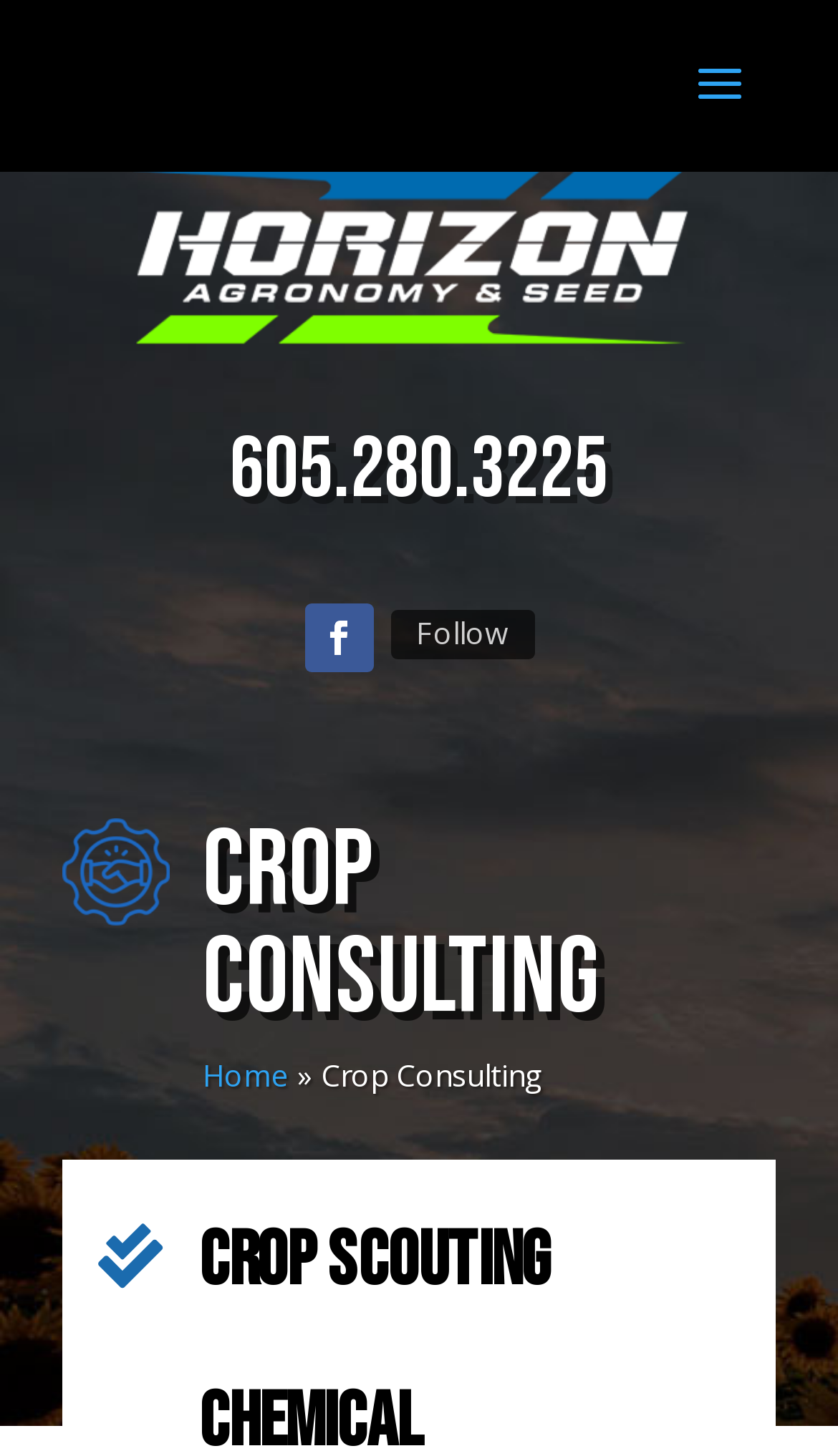Offer a thorough description of the webpage.

The webpage is about Crop Consulting, with the company name "Horizon Agronomy & Seed" prominently displayed at the top left corner. Below the company name is a phone number, "605.280.3225", in a larger font size. To the right of the phone number are two social media links, indicated by an icon and the text "Follow".

The main content of the webpage is divided into two sections. The top section contains a table with a heading "Crop Consulting" at the top left corner. Below the heading are navigation links, including "Home", separated by a right-pointing arrow symbol.

The bottom section is another table, located at the bottom left corner of the webpage. It contains an icon and a heading "Crop Scouting". The icon is a small image, and the heading is in a larger font size.

There are a total of 5 links on the webpage, including the company name, social media links, and navigation links. There are also 3 headings, including the company name, phone number, and "Crop Consulting" and "Crop Scouting" headings.